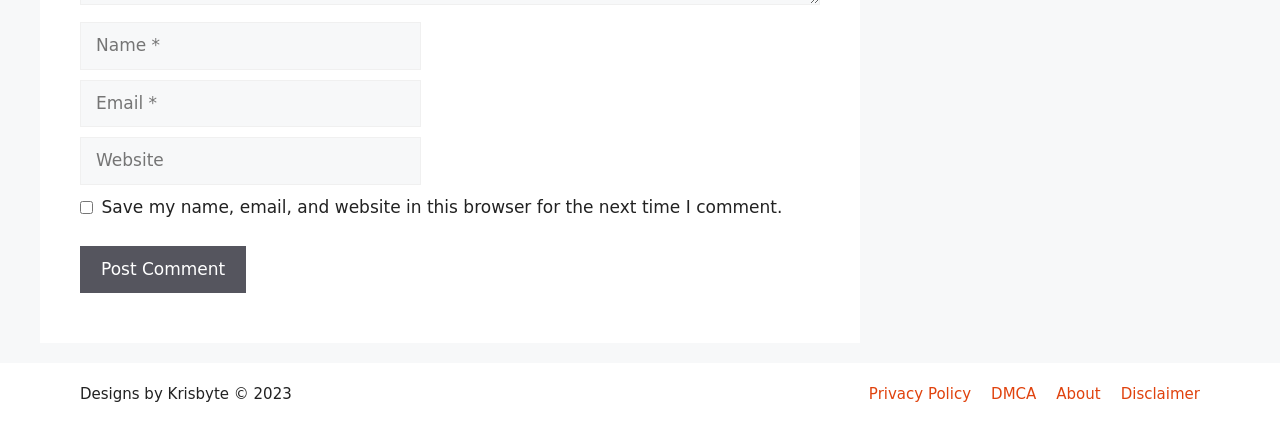What is the function of the 'Post Comment' button?
Please provide a single word or phrase in response based on the screenshot.

Submit comment